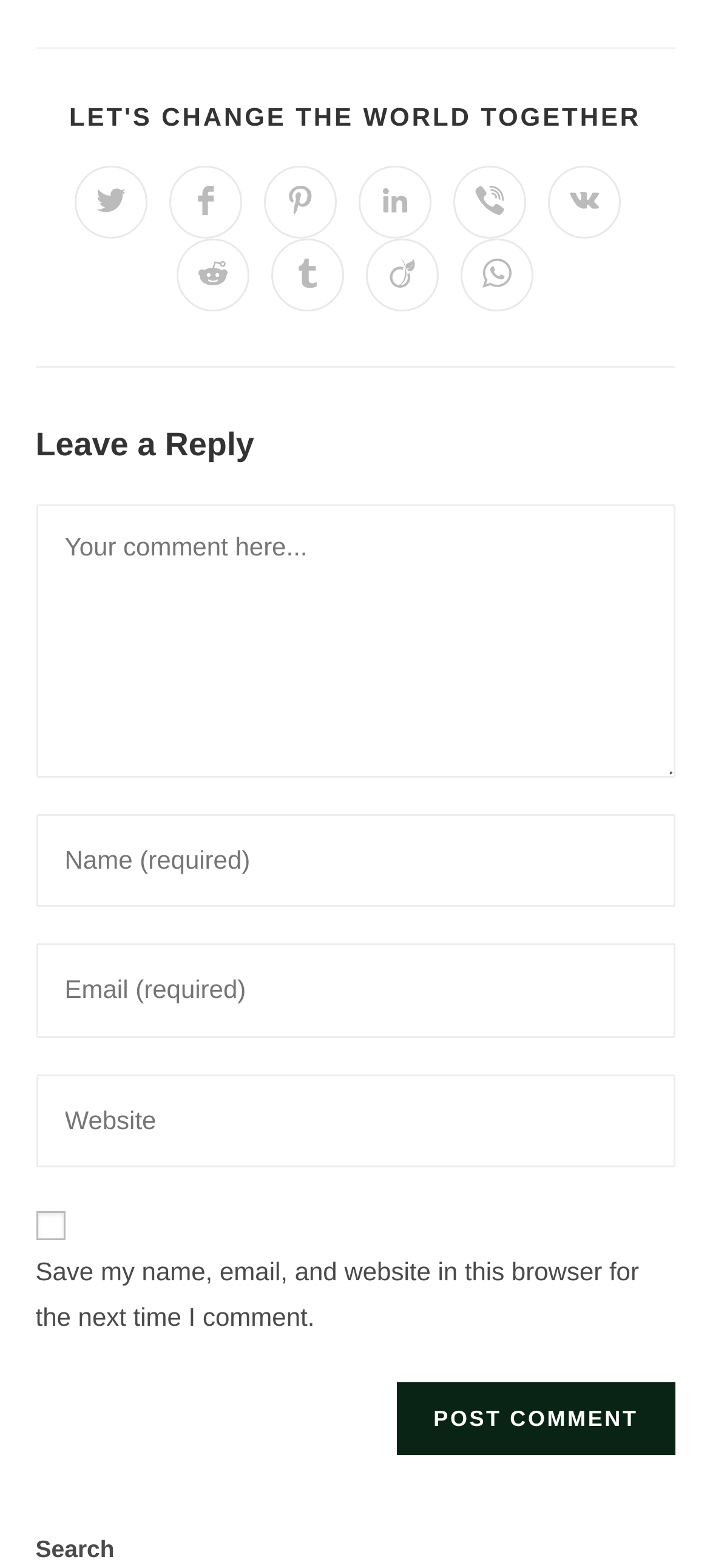Please provide the bounding box coordinates for the element that needs to be clicked to perform the instruction: "Share on Twitter". The coordinates must consist of four float numbers between 0 and 1, formatted as [left, top, right, bottom].

[0.106, 0.106, 0.208, 0.152]